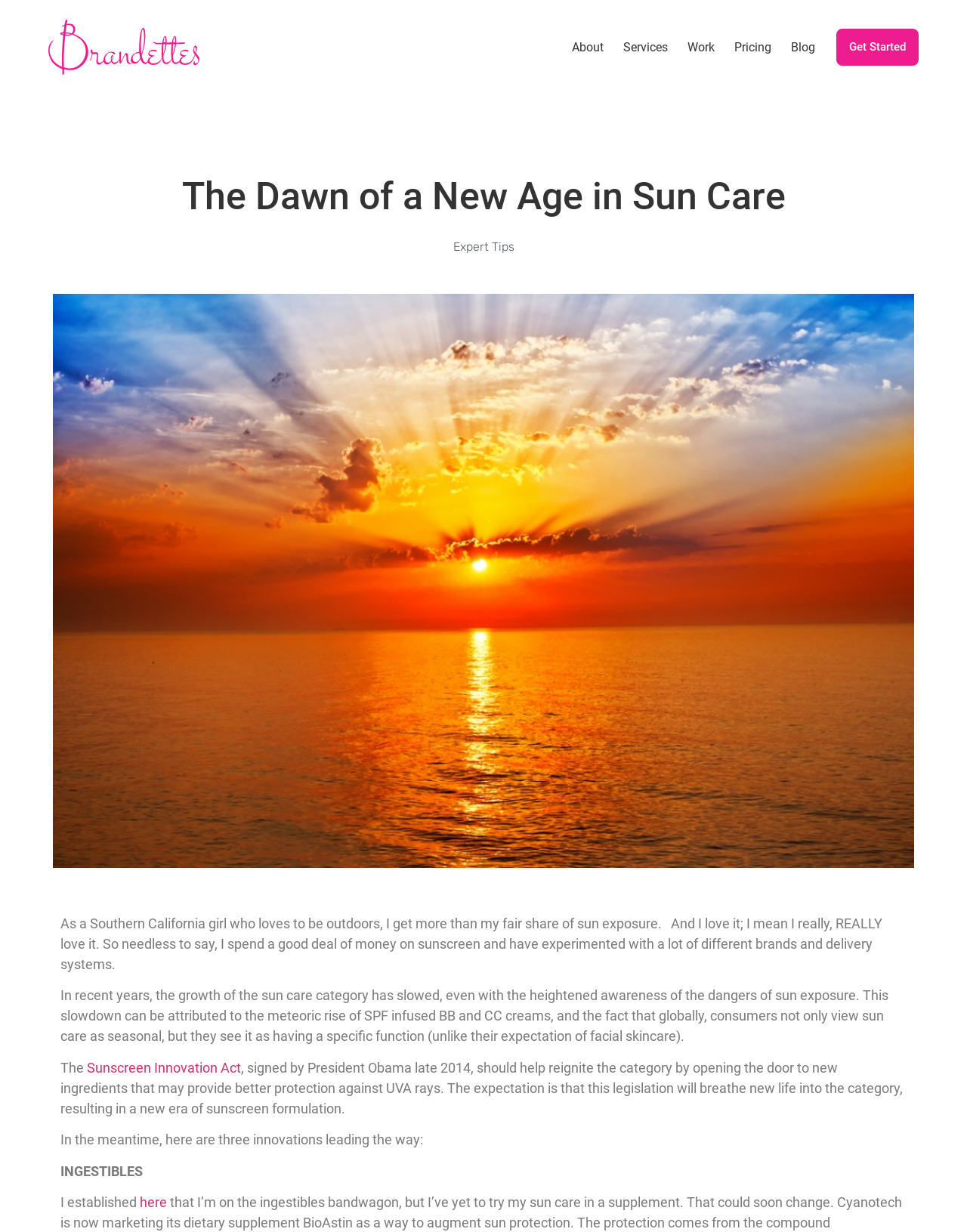Please mark the bounding box coordinates of the area that should be clicked to carry out the instruction: "Click on the 'About' link".

[0.581, 0.024, 0.634, 0.052]